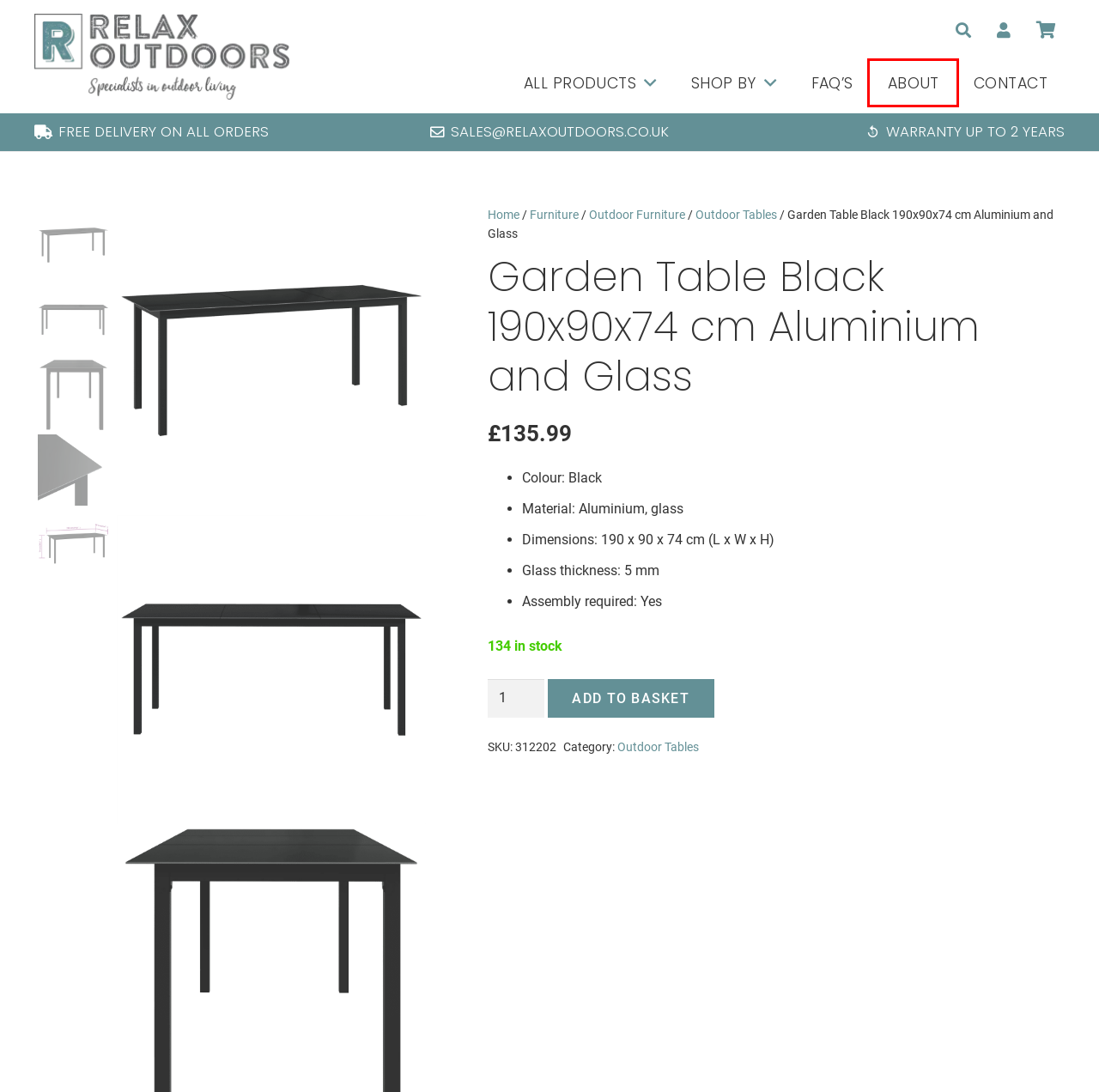You are given a screenshot depicting a webpage with a red bounding box around a UI element. Select the description that best corresponds to the new webpage after clicking the selected element. Here are the choices:
A. Furniture - Relax Outdoors
B. FAQ’s - Relax Outdoors
C. Basket - Relax Outdoors
D. Home - Relax Outdoors
E. Garden Dining Table Black 200x100x74 cm Glass and Poly Rattan - Relax Outdoors
F. Shop - Relax Outdoors
G. Contact - Relax Outdoors
H. About - Relax Outdoors

H